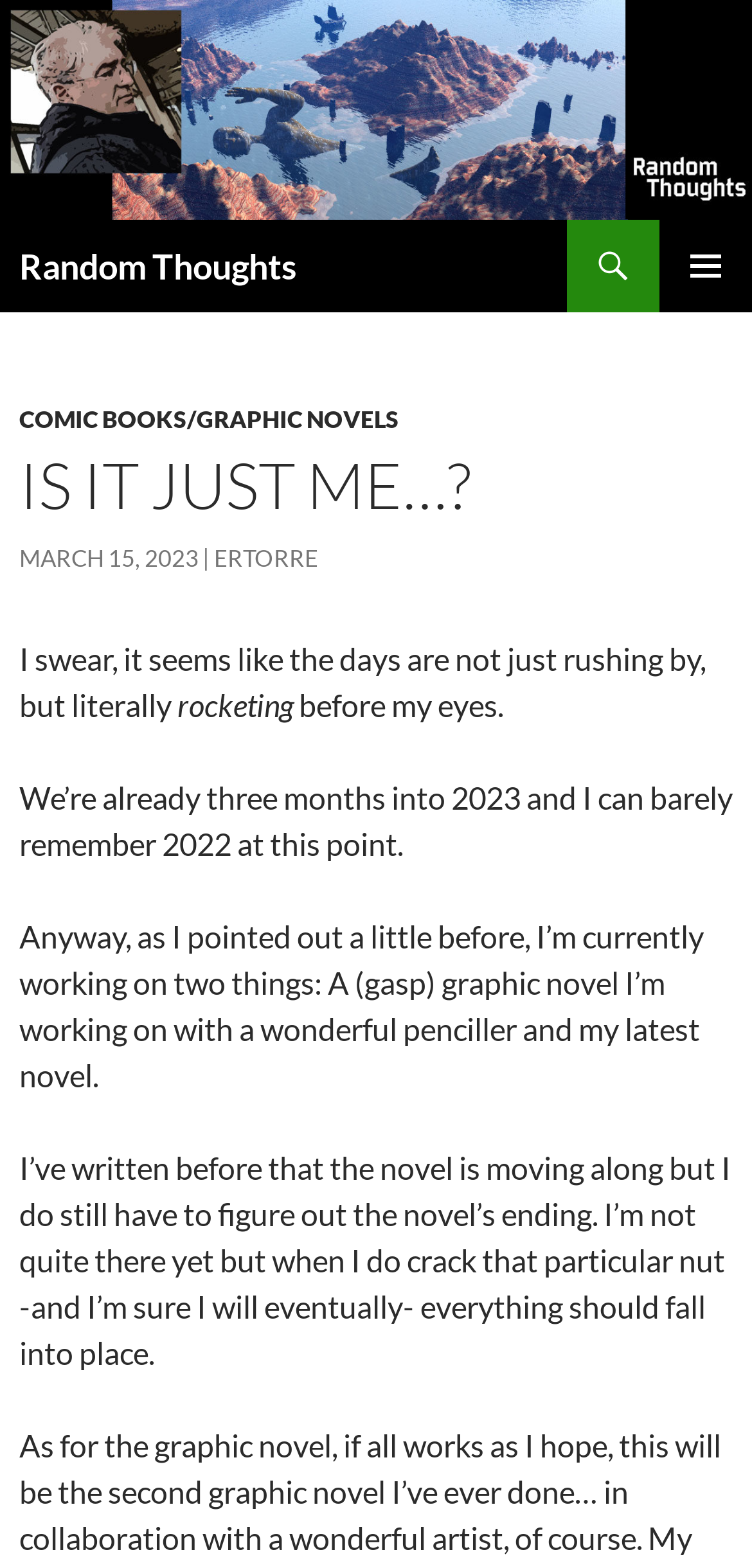Identify the bounding box for the given UI element using the description provided. Coordinates should be in the format (top-left x, top-left y, bottom-right x, bottom-right y) and must be between 0 and 1. Here is the description: ERTorre

[0.285, 0.347, 0.423, 0.365]